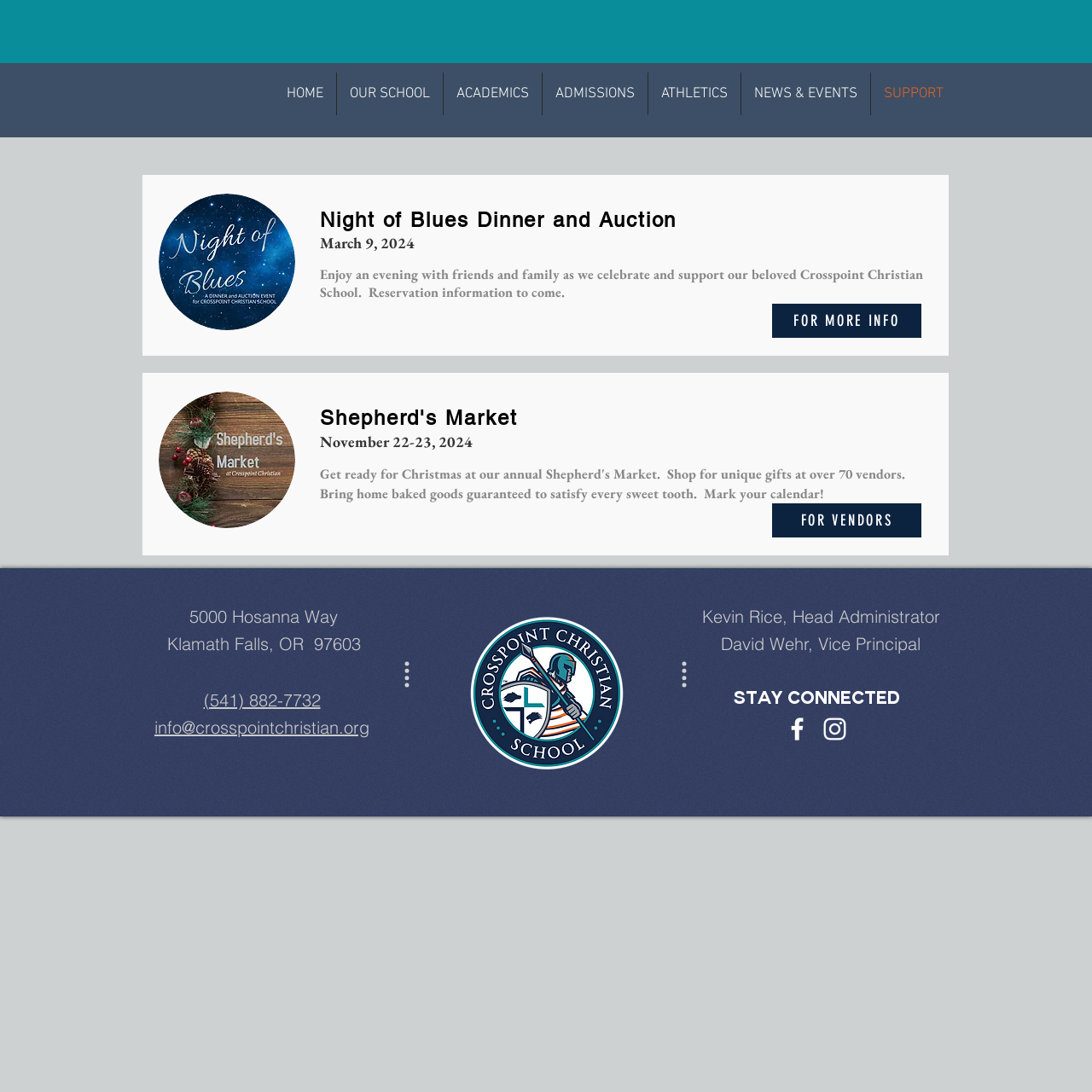Identify the bounding box for the UI element specified in this description: "SUPPORT". The coordinates must be four float numbers between 0 and 1, formatted as [left, top, right, bottom].

[0.798, 0.066, 0.876, 0.105]